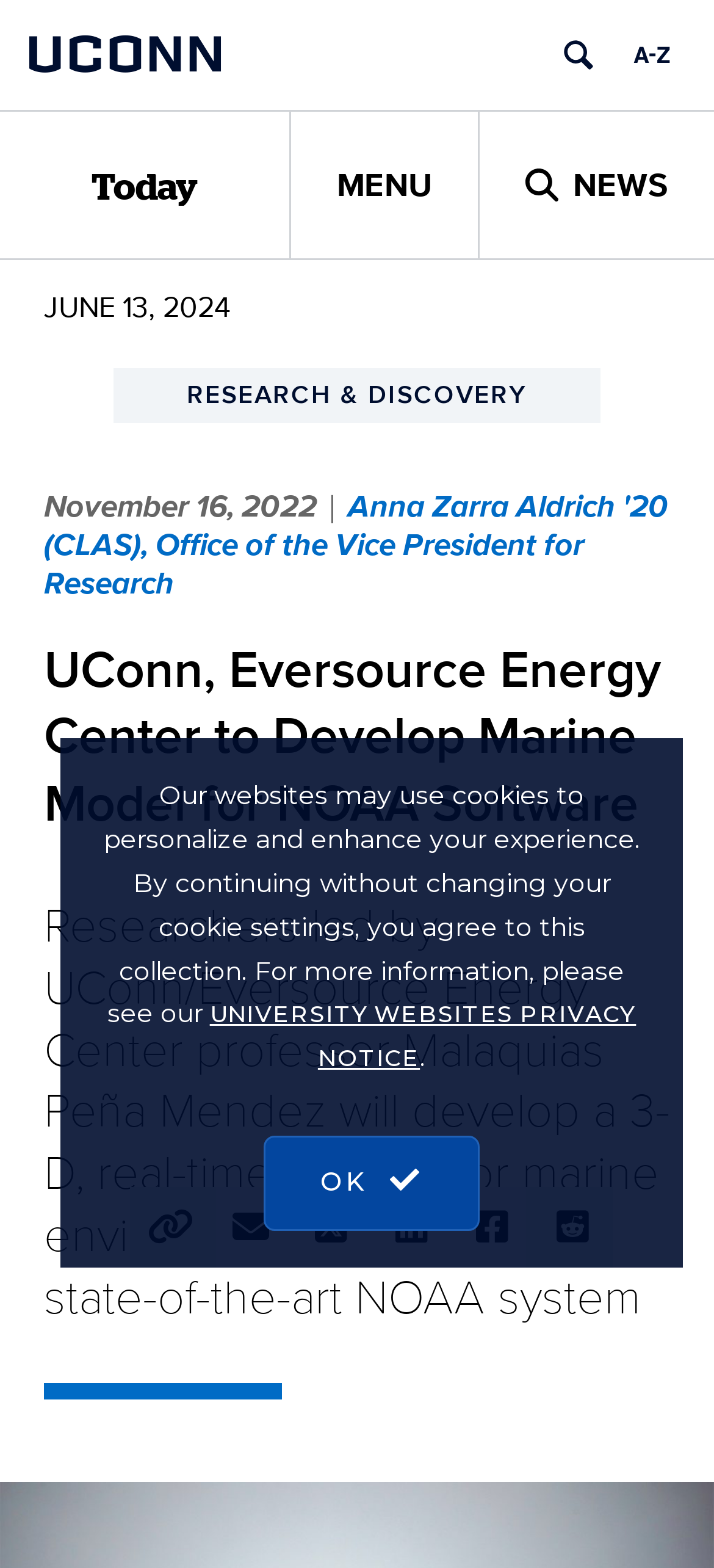What is the name of the university mentioned in the webpage?
Can you offer a detailed and complete answer to this question?

I found the name 'University of Connecticut' in the Root Element with the text 'UConn, Eversource Energy Center to Develop Marine Model for NOAA Software - UConn Today', which is the title of the webpage.